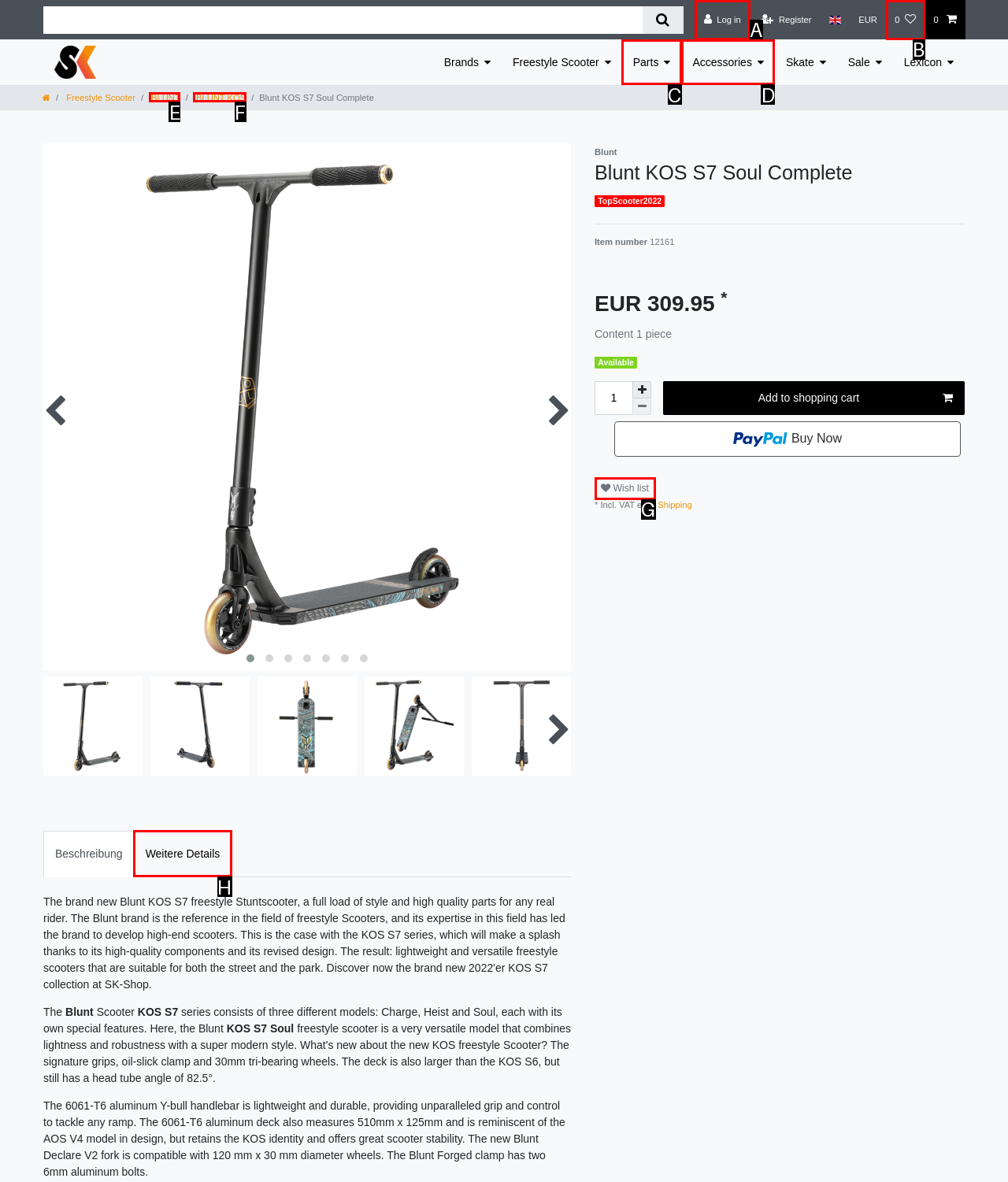Select the HTML element that corresponds to the description: Log in. Reply with the letter of the correct option.

A